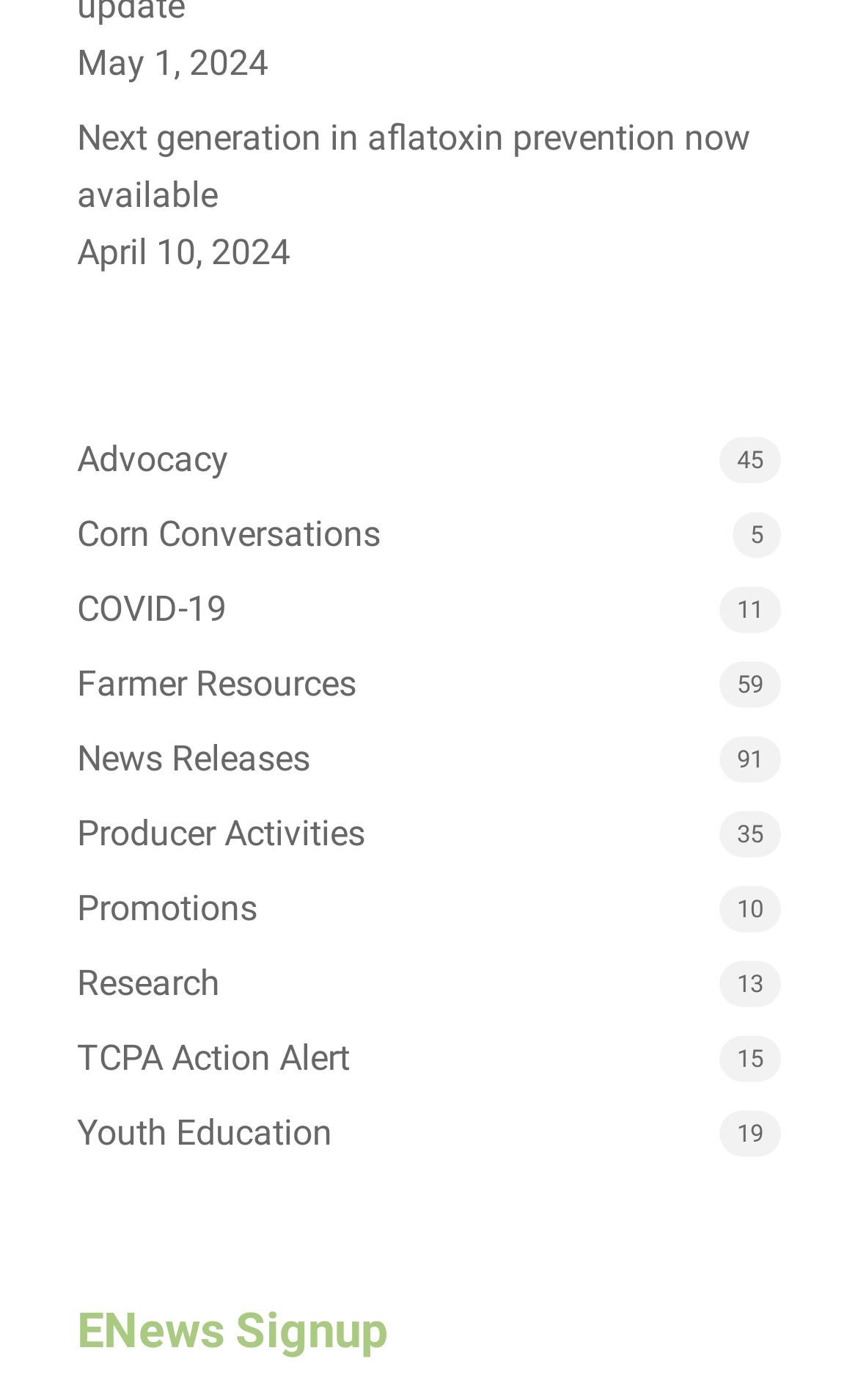For the following element description, predict the bounding box coordinates in the format (top-left x, top-left y, bottom-right x, bottom-right y). All values should be floating point numbers between 0 and 1. Description: Farmer Resources

[0.09, 0.469, 0.91, 0.51]